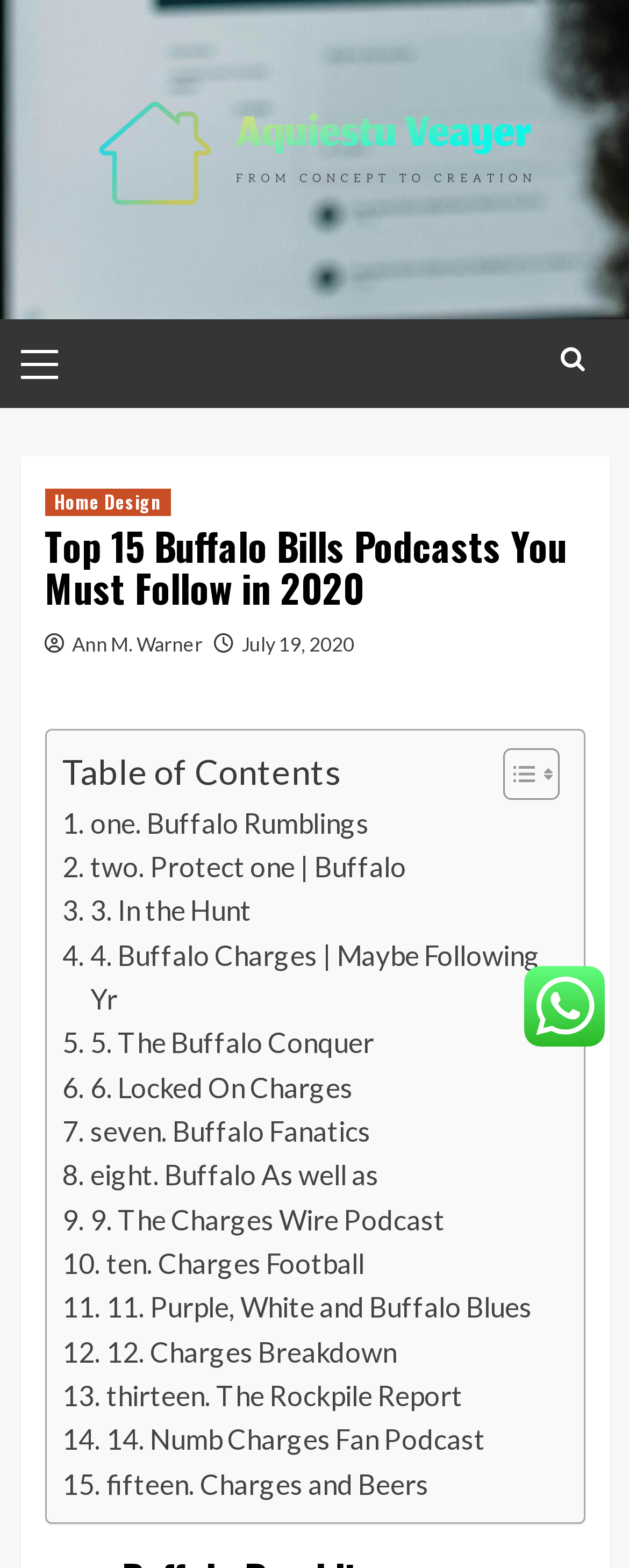What is the purpose of the toggle button?
Provide a fully detailed and comprehensive answer to the question.

I analyzed the link element with the text 'Toggle Table of Content' and its bounding box coordinate of [0.76, 0.476, 0.876, 0.511]. This suggests that the toggle button is used to show or hide the table of contents on the webpage.